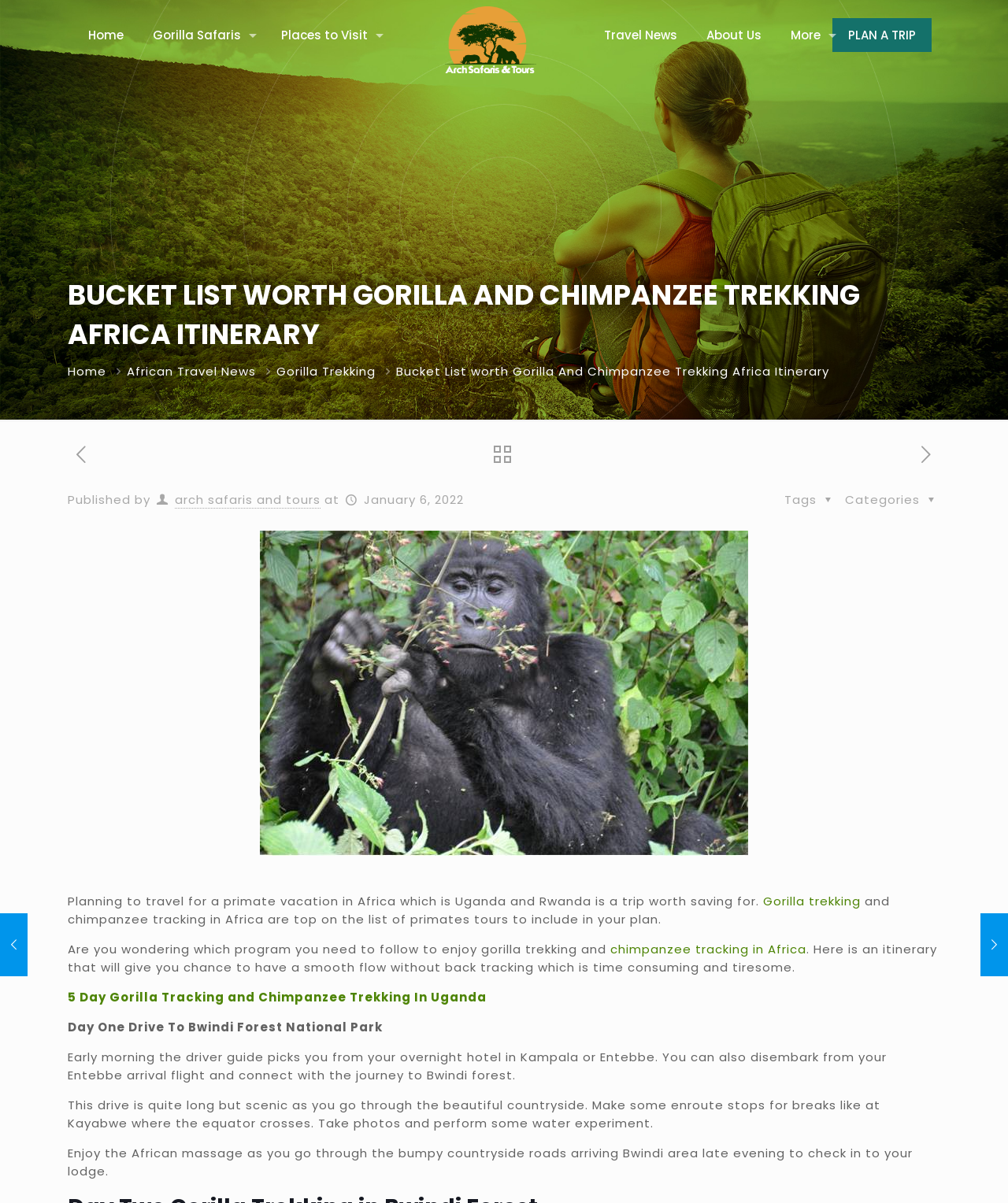Locate the bounding box coordinates of the element I should click to achieve the following instruction: "View the 'Gorilla- tracking-Africa' image".

[0.258, 0.441, 0.742, 0.711]